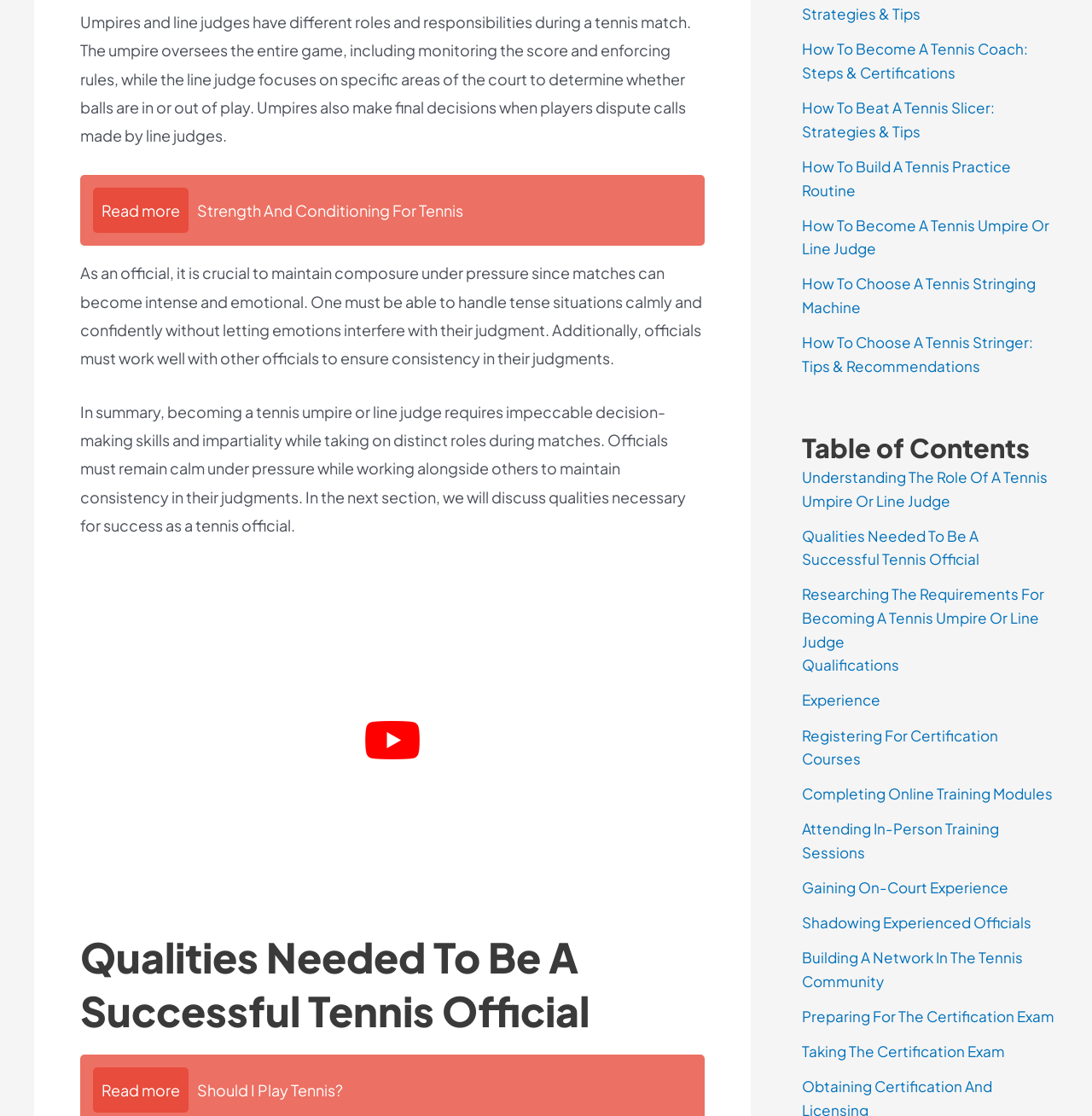Provide your answer in a single word or phrase: 
What quality is necessary for a tennis official to handle tense situations?

composure